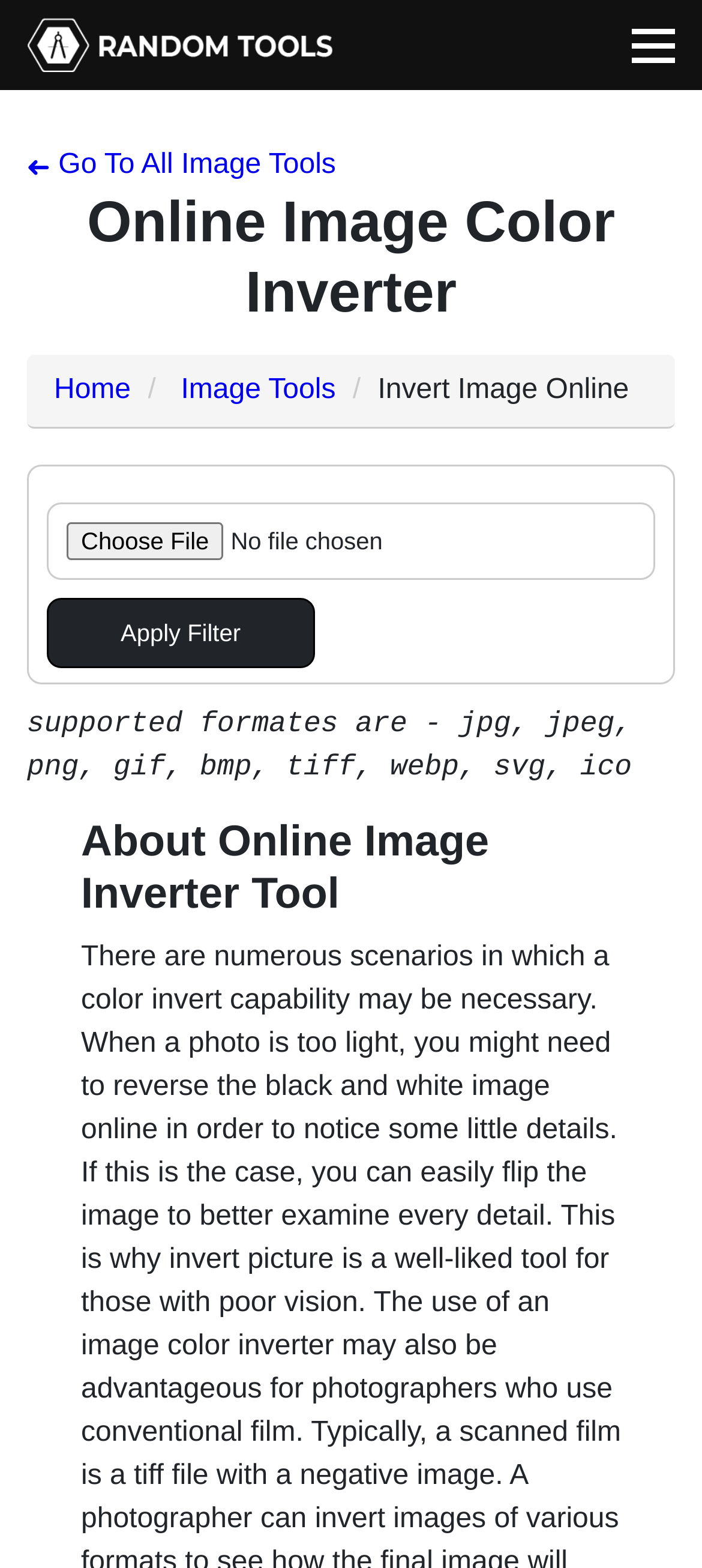Given the description: "Image Tools", determine the bounding box coordinates of the UI element. The coordinates should be formatted as four float numbers between 0 and 1, [left, top, right, bottom].

[0.258, 0.239, 0.478, 0.258]